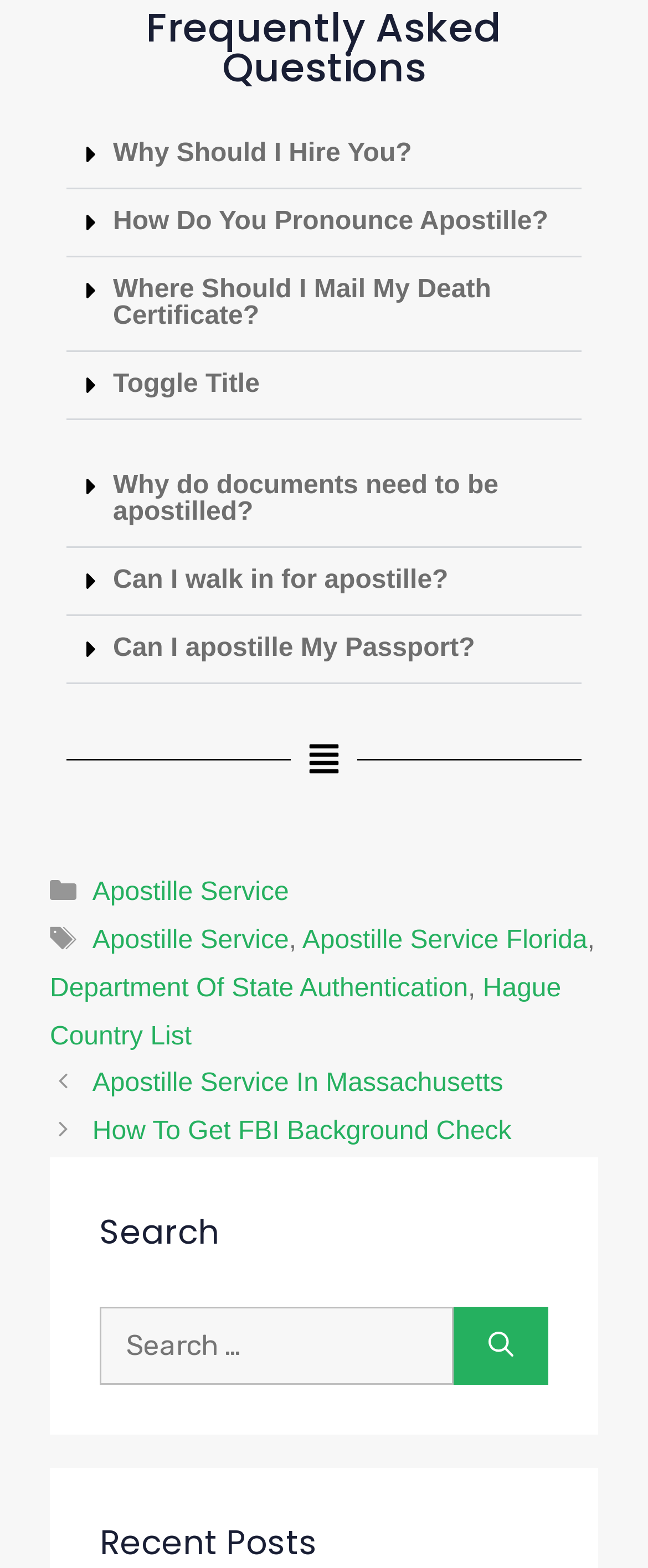Give a concise answer of one word or phrase to the question: 
What is the purpose of the search box at the bottom of the page?

To search for posts